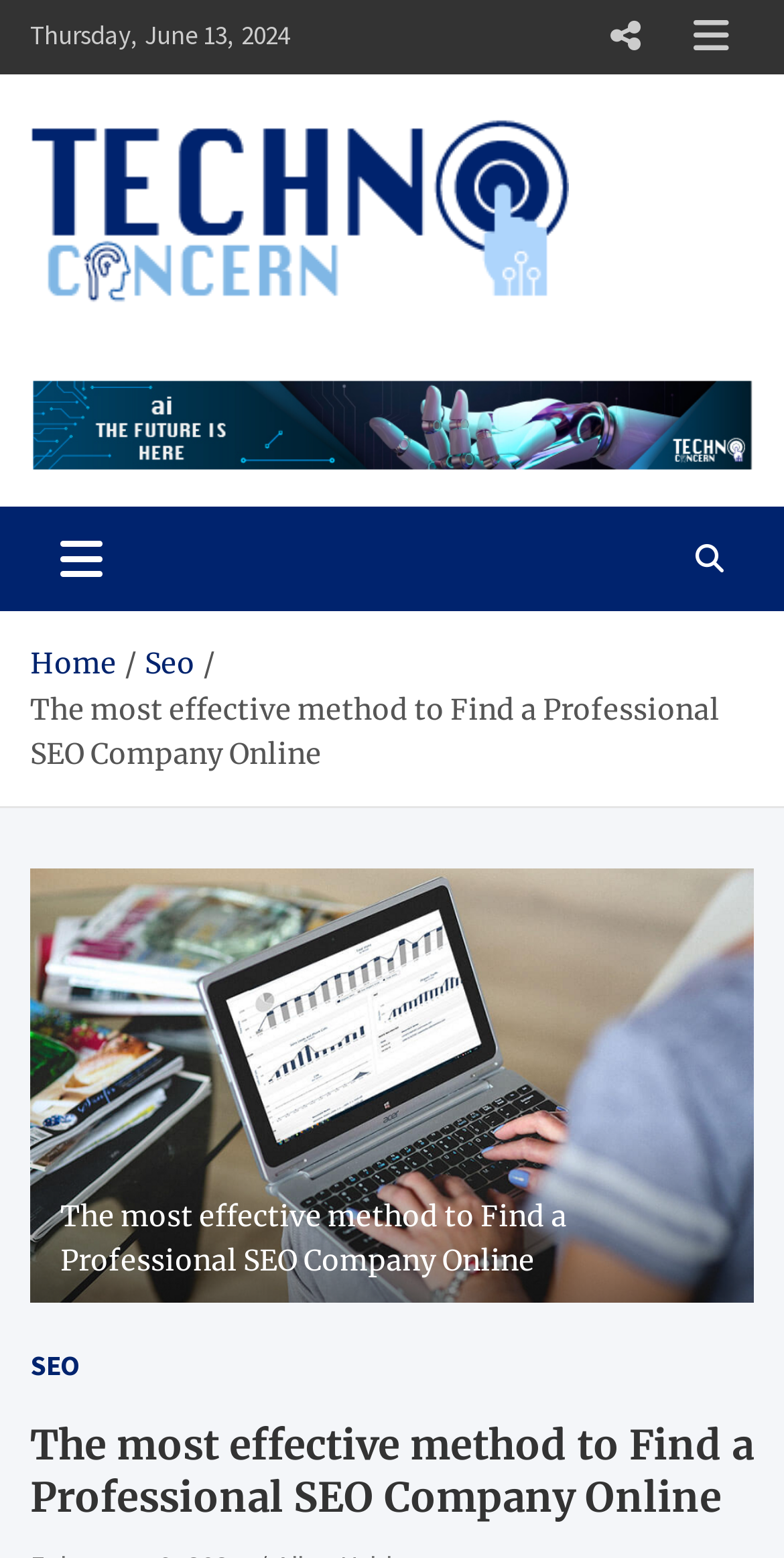Show me the bounding box coordinates of the clickable region to achieve the task as per the instruction: "Toggle navigation".

[0.038, 0.325, 0.169, 0.393]